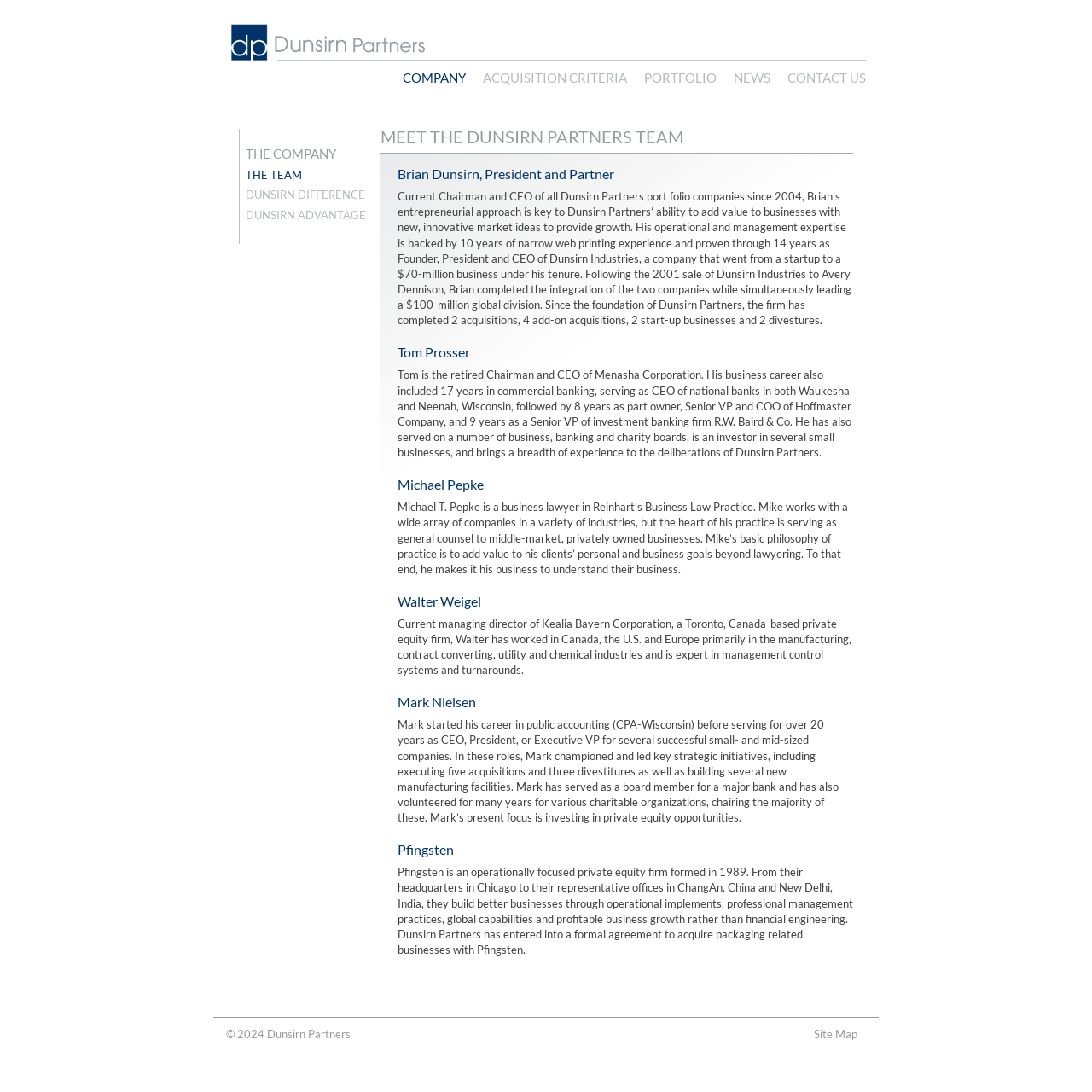With reference to the image, please provide a detailed answer to the following question: What is the copyright year?

I found this information in the footer section, where it is stated as '© 2024 Dunsirn Partners'.